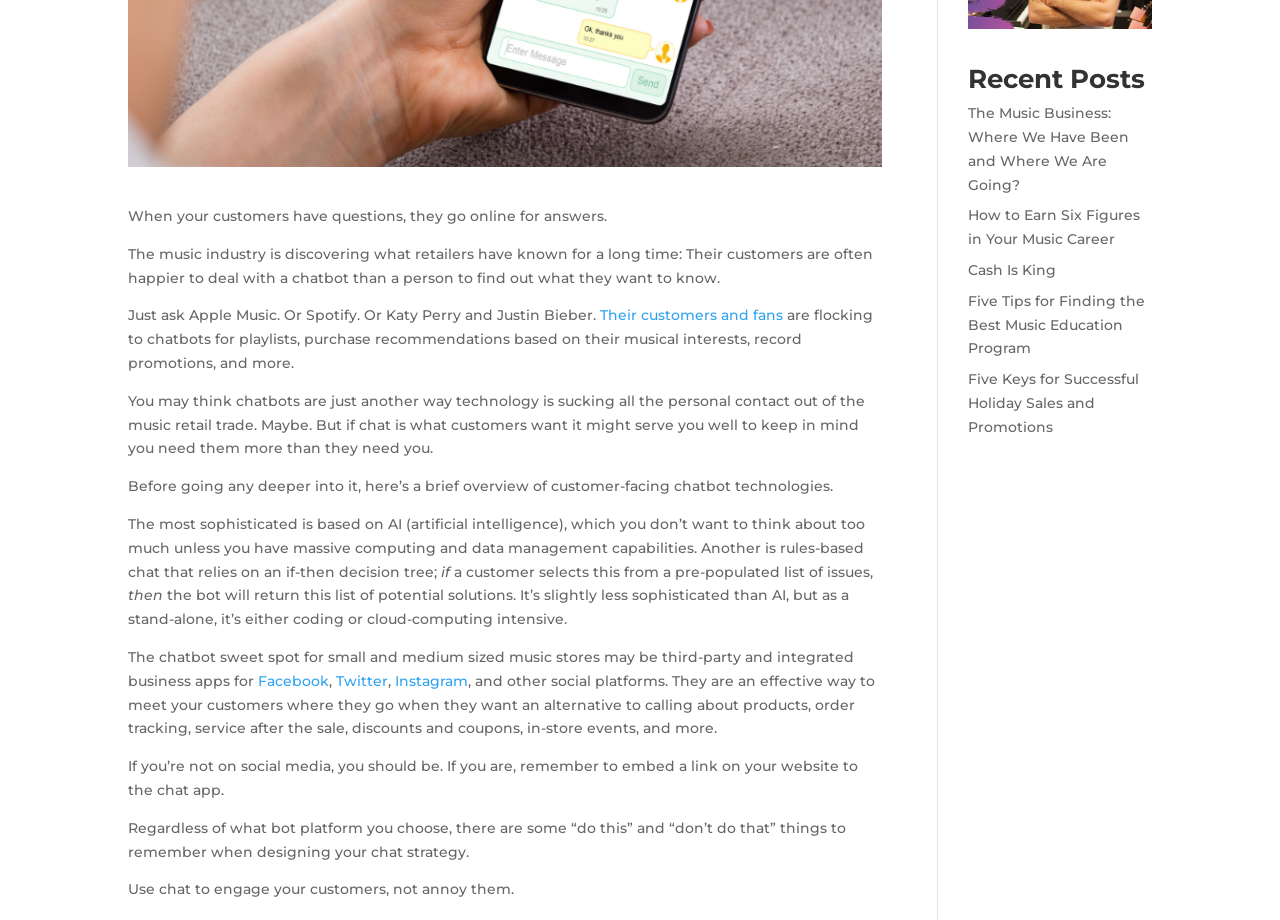Determine the bounding box coordinates for the HTML element mentioned in the following description: "Cash Is King". The coordinates should be a list of four floats ranging from 0 to 1, represented as [left, top, right, bottom].

[0.756, 0.284, 0.825, 0.303]